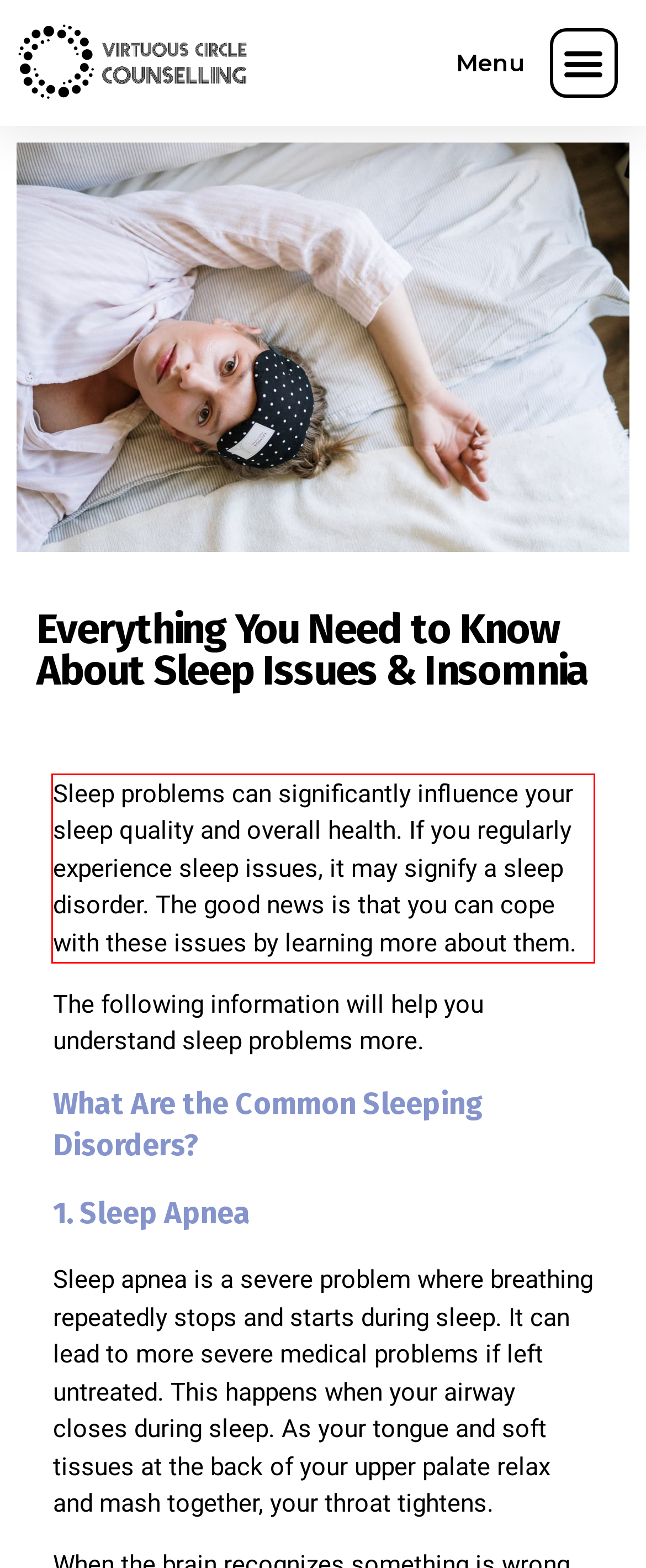Using the provided webpage screenshot, identify and read the text within the red rectangle bounding box.

Sleep problems can significantly influence your sleep quality and overall health. If you regularly experience sleep issues, it may signify a sleep disorder. The good news is that you can cope with these issues by learning more about them.